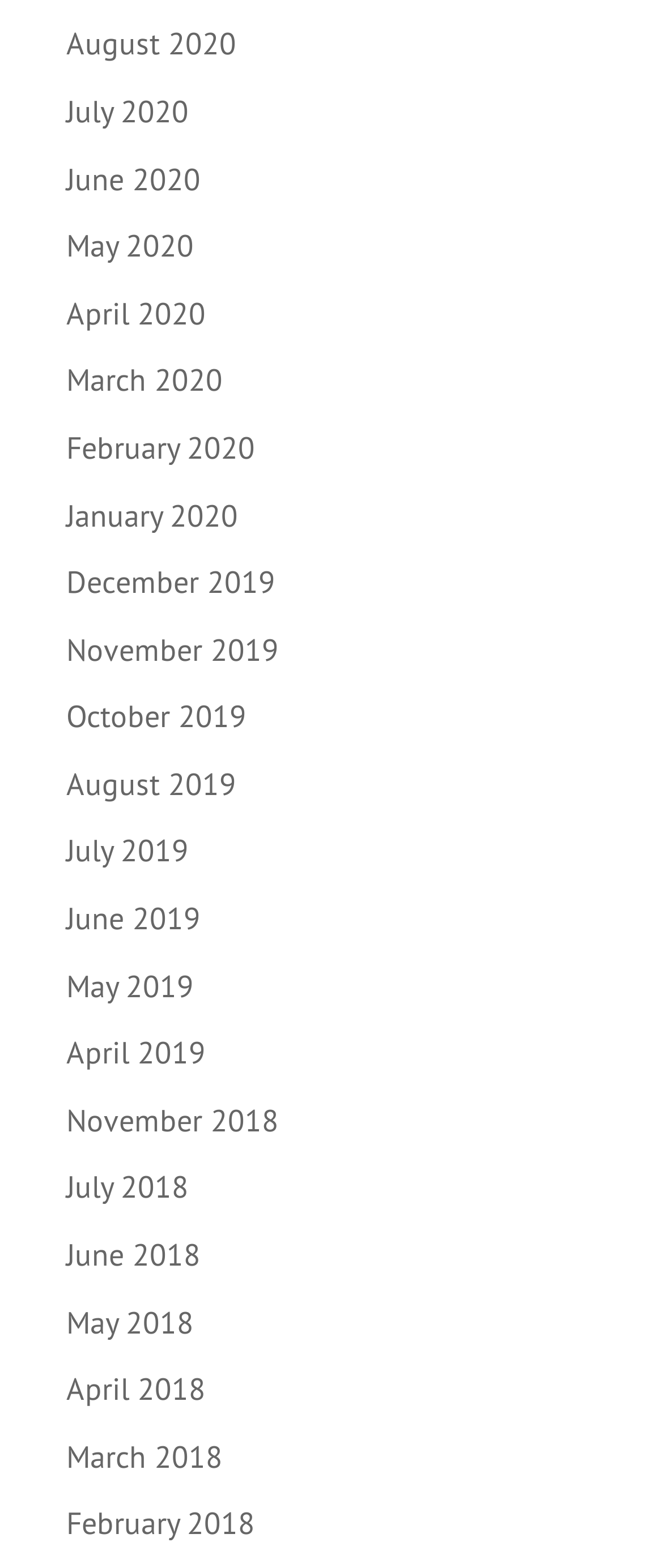Bounding box coordinates are specified in the format (top-left x, top-left y, bottom-right x, bottom-right y). All values are floating point numbers bounded between 0 and 1. Please provide the bounding box coordinate of the region this sentence describes: April 2019

[0.1, 0.659, 0.31, 0.684]